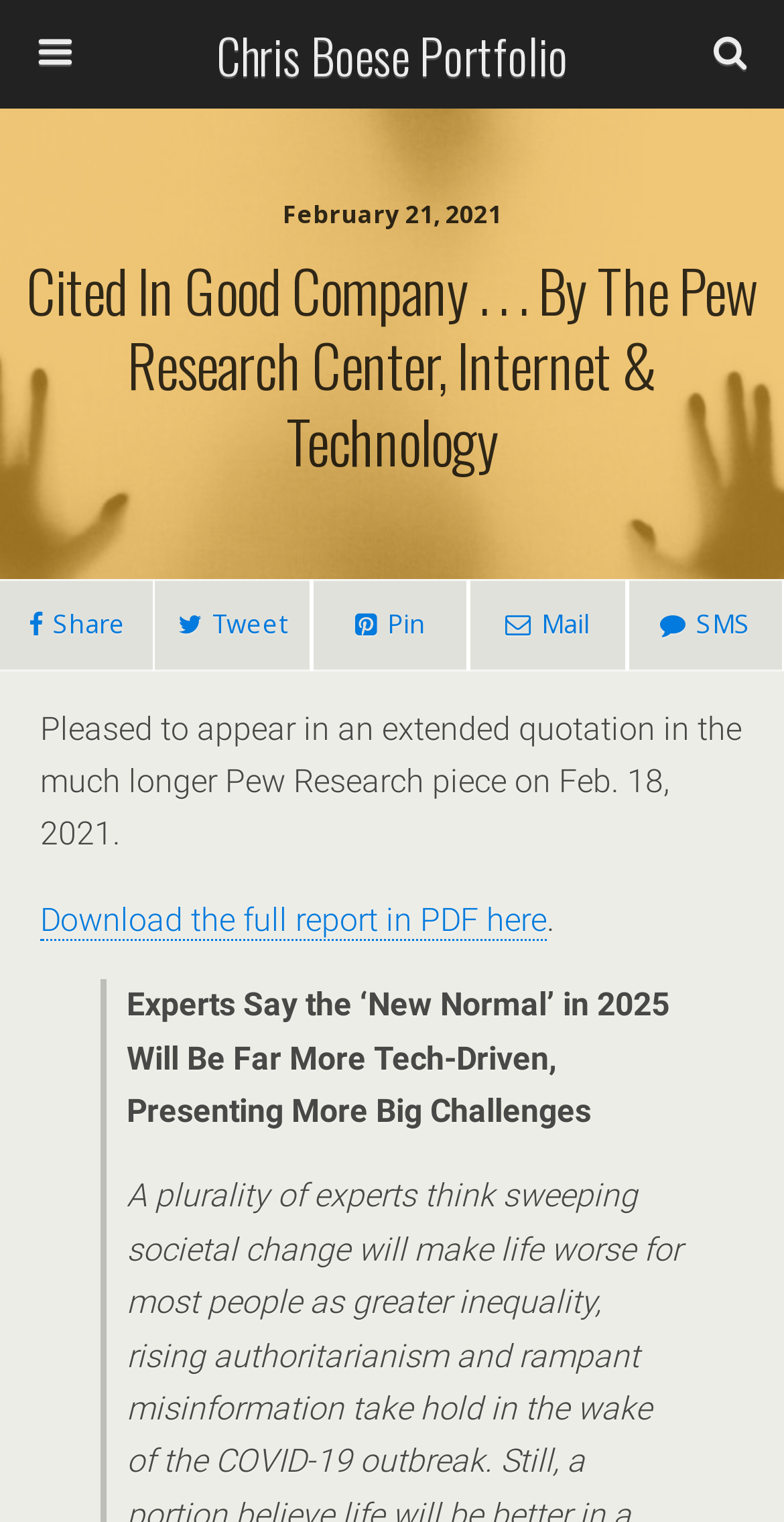Give an extensive and precise description of the webpage.

The webpage appears to be a personal portfolio or blog post by Chris Boese, with a focus on a specific article or research piece. At the top of the page, there is a link to "Chris Boese Portfolio" and a search bar with a "Search" button, allowing users to search the website. 

Below the search bar, there is a date "February 21, 2021" and a heading that reads "Cited In Good Company... By The Pew Research Center, Internet & Technology". This heading spans the entire width of the page.

On the left side of the page, there are four social media links, including "Share", "Tweet", "Pin", and "Mail", which are stacked vertically. 

The main content of the page is a paragraph of text that discusses an article by the Pew Research Center, where Chris Boese is quoted. The text is followed by a link to download the full report in PDF format.

Further down the page, there is a quote or excerpt from the report, which is titled "Experts Say the ‘New Normal’ in 2025 Will Be Far More Tech-Driven, Presenting More Big Challenges". This text is positioned below the main content and takes up about half of the page's width.